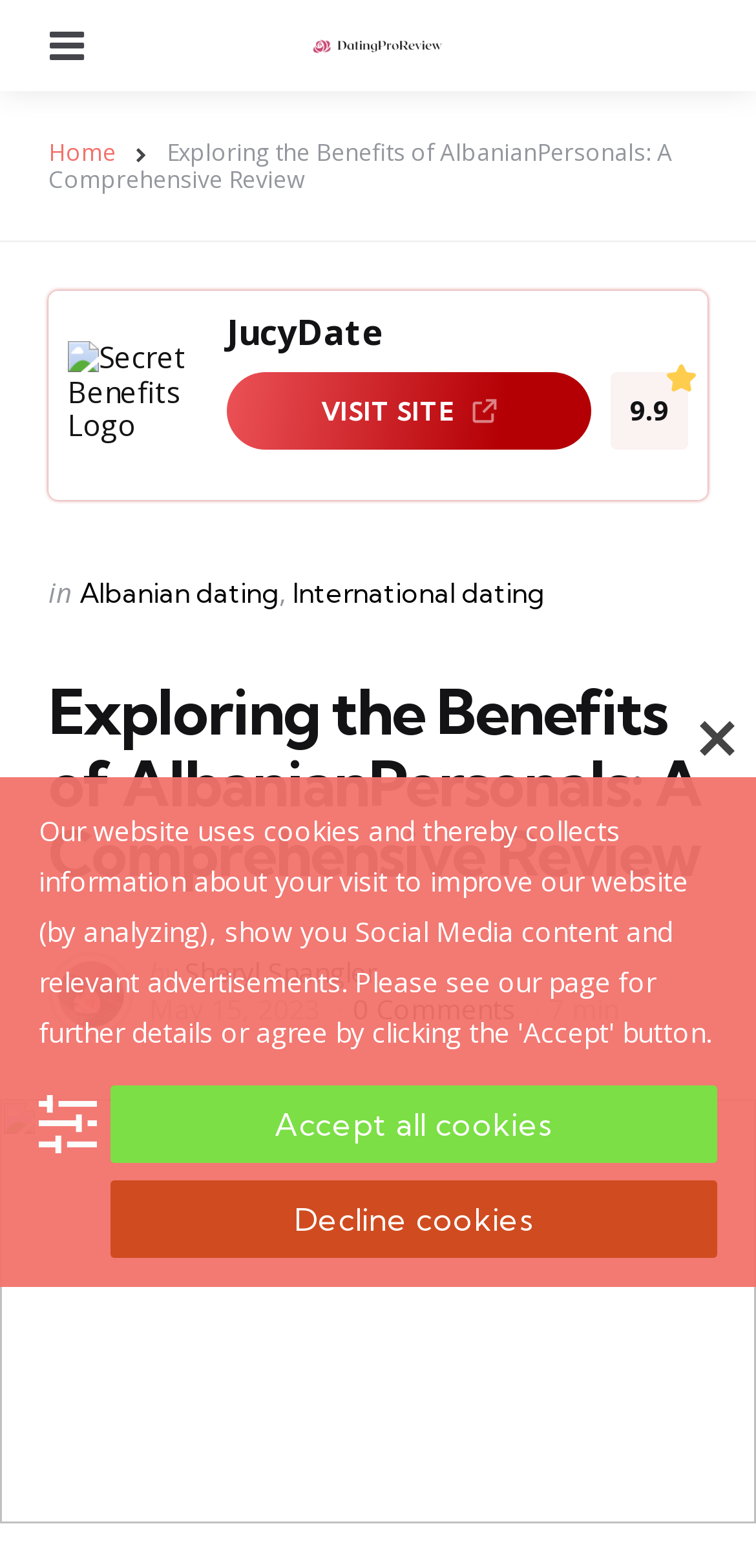How long does it take to read the post?
Offer a detailed and exhaustive answer to the question.

The time it takes to read the post is mentioned as '7 min' at the bottom of the post.